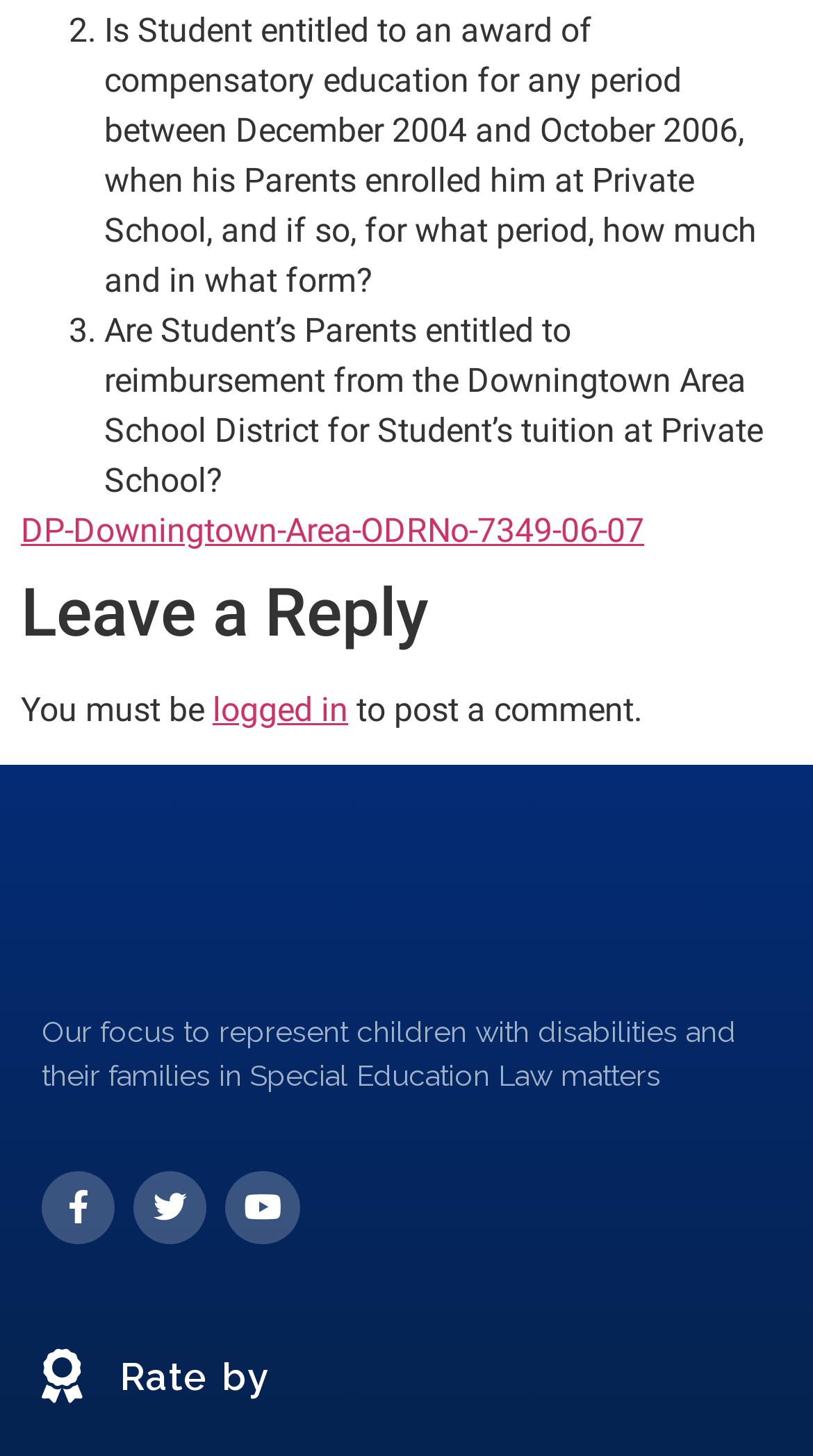Answer the question in a single word or phrase:
What is the name of the document?

DP-Downingtown-Area-ODRNo-7349-06-07